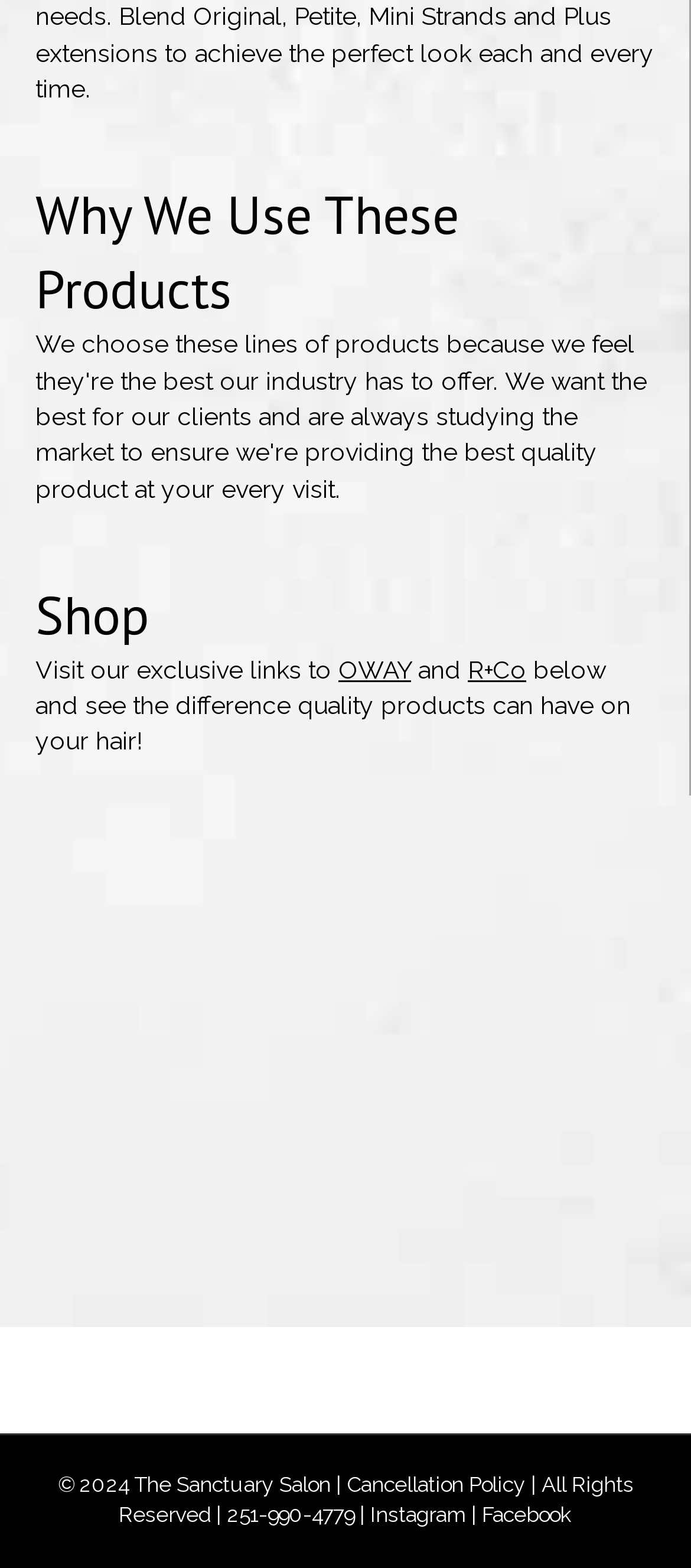How many exclusive links are provided?
From the image, respond using a single word or phrase.

Two